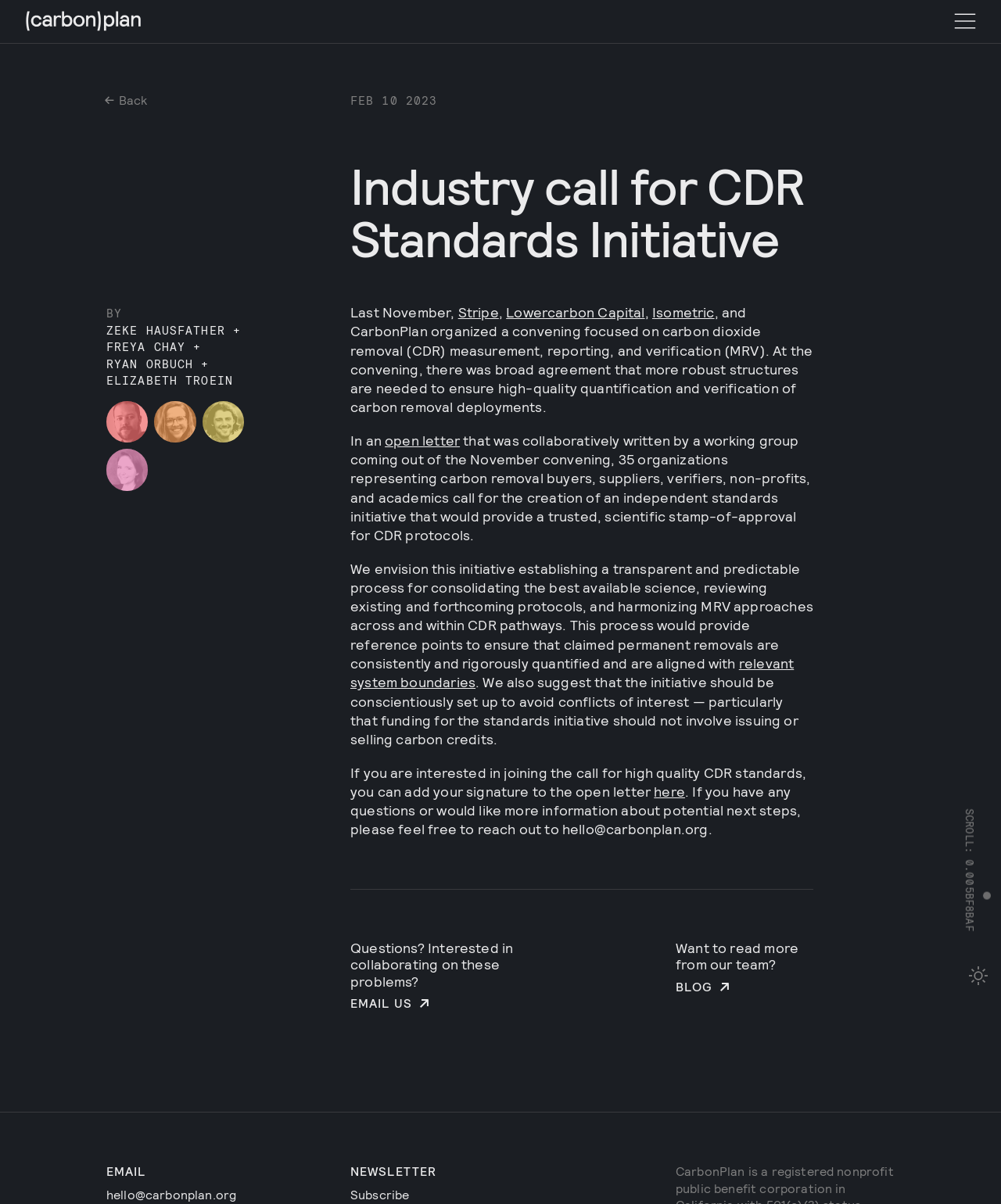Please identify the bounding box coordinates of the element's region that should be clicked to execute the following instruction: "Go to CarbonPlan Homepage". The bounding box coordinates must be four float numbers between 0 and 1, i.e., [left, top, right, bottom].

[0.025, 0.008, 0.142, 0.029]